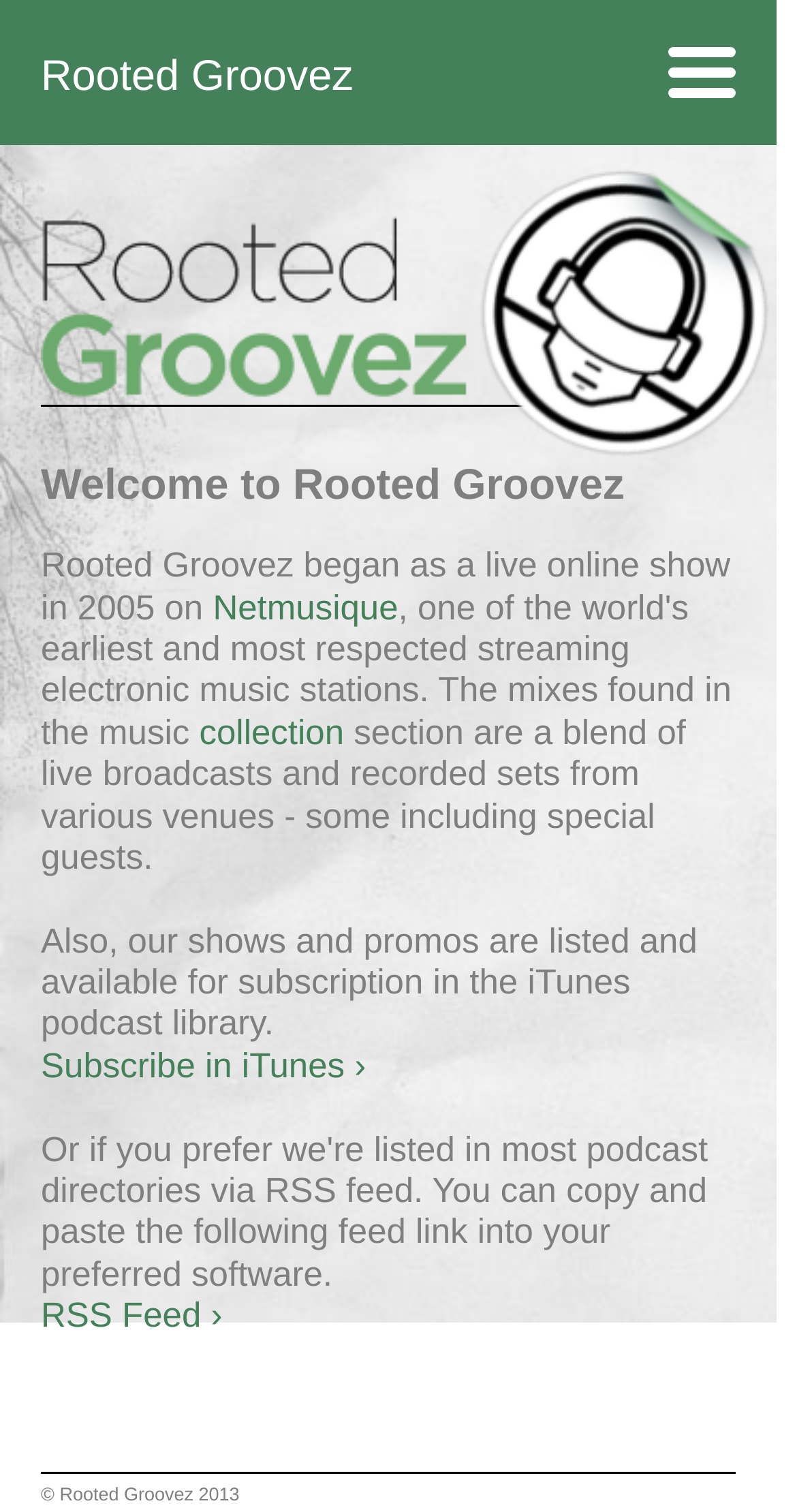Provide an in-depth caption for the elements present on the webpage.

The webpage appears to be the official website of Rooted Groovez, a music-related entity. At the top, there is a prominent header with the text "Rooted Groovez" in a large font size. Below this header, there is a horizontal navigation menu with six links: "house", "collection", "live at the mint", "promotional mixes", and "contact". These links are evenly spaced and take up the full width of the page.

Further down, there is a welcome message that reads "Welcome to Rooted Groovez". Below this message, there is a brief paragraph describing the history of Rooted Groovez, which began as a live online show in 2005 on Netmusique. The text also mentions that the "collection" section features a blend of live broadcasts and recorded sets from various venues.

On the same level as the welcome message, there is a link to the "collection" section, which is positioned to the right of the text. Below this, there is another paragraph that mentions the availability of shows and promos in the iTunes podcast library. There are two links provided: "Subscribe in iTunes ›" and "RSS Feed ›", which are positioned side by side.

At the very bottom of the page, there is a copyright notice that reads "© Rooted Groovez 2013".